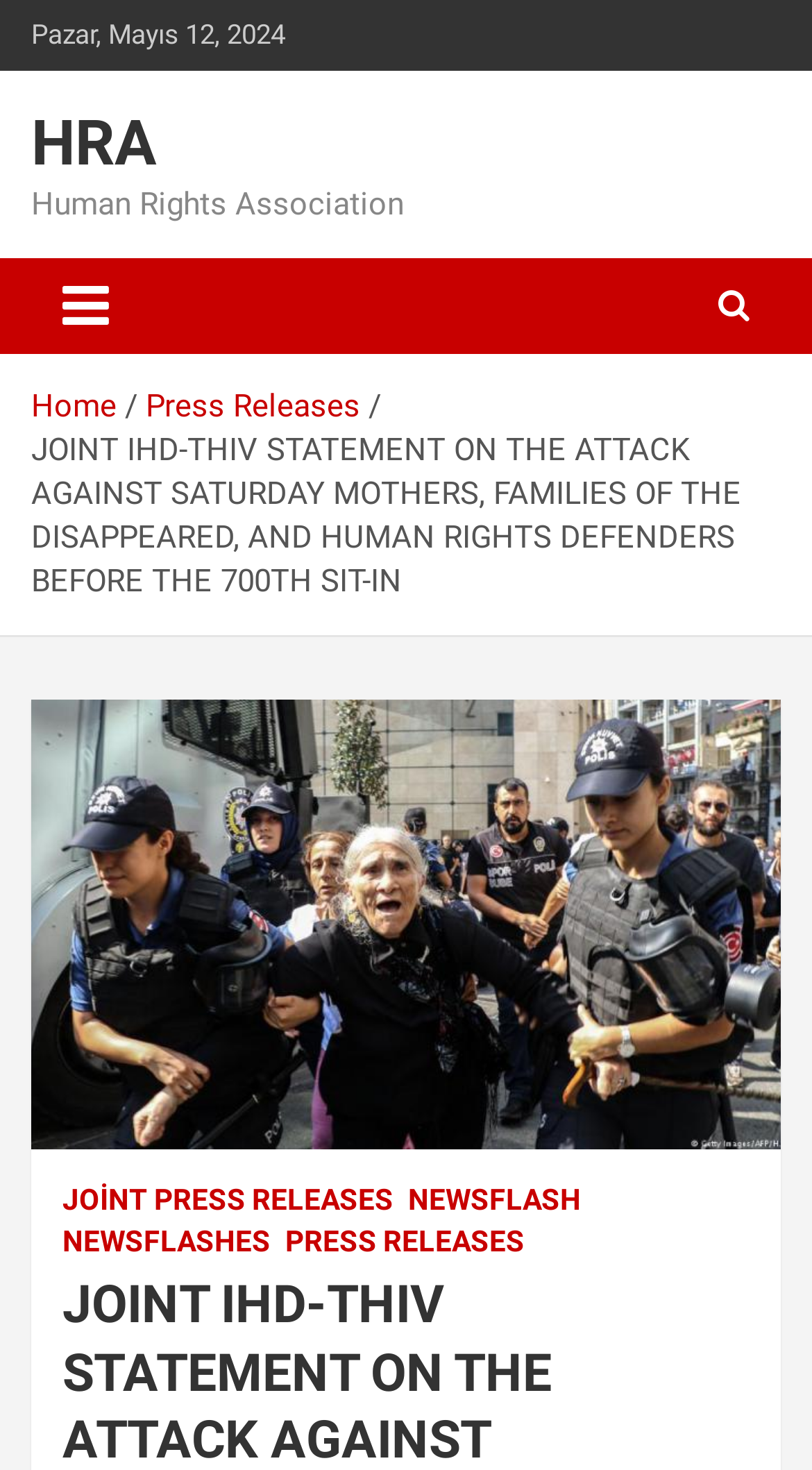Give a concise answer using one word or a phrase to the following question:
What is the date of the statement?

May 12, 2024